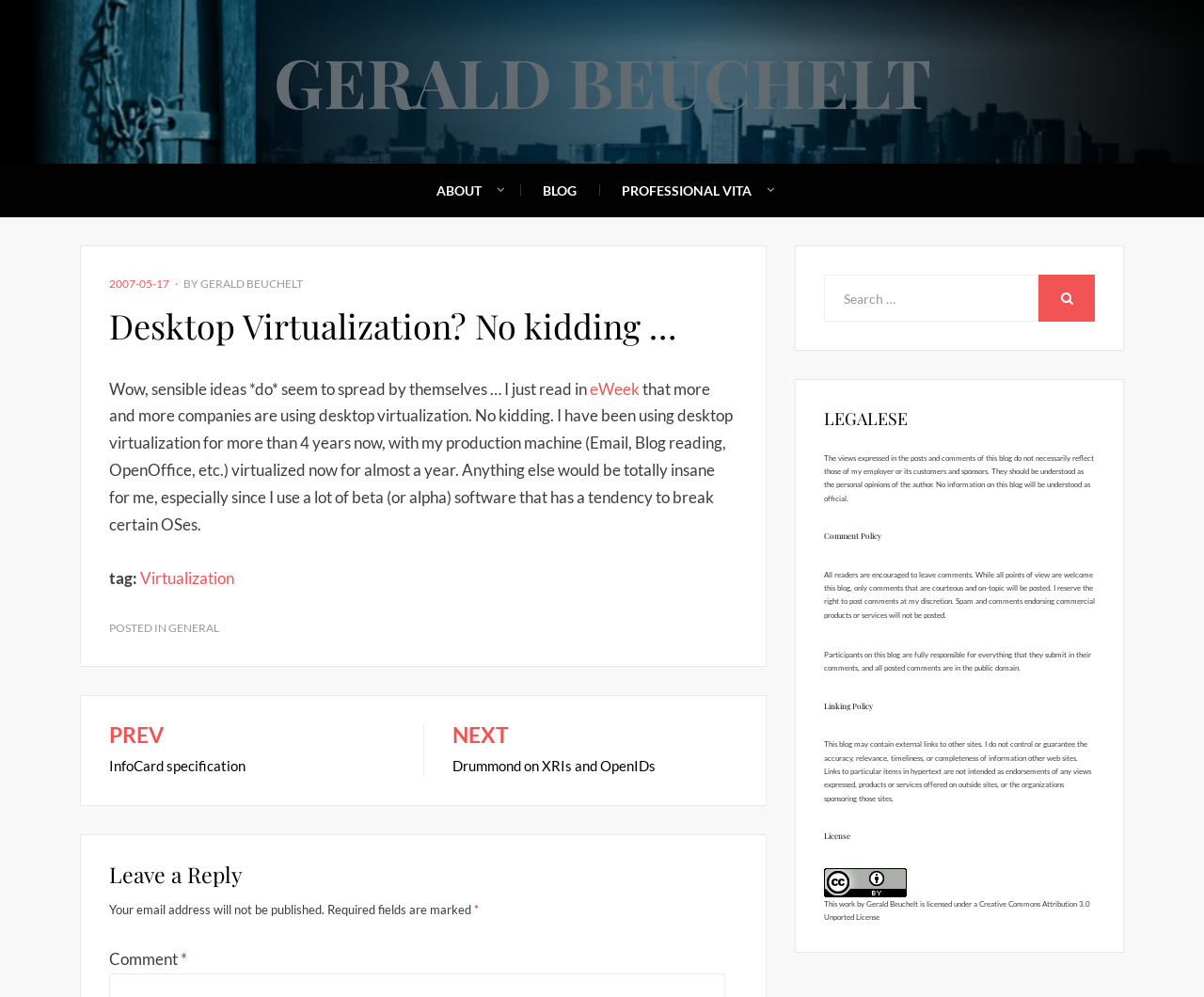Extract the bounding box coordinates for the UI element described by the text: "Gerald Beuchelt". The coordinates should be in the form of [left, top, right, bottom] with values between 0 and 1.

[0.166, 0.278, 0.252, 0.292]